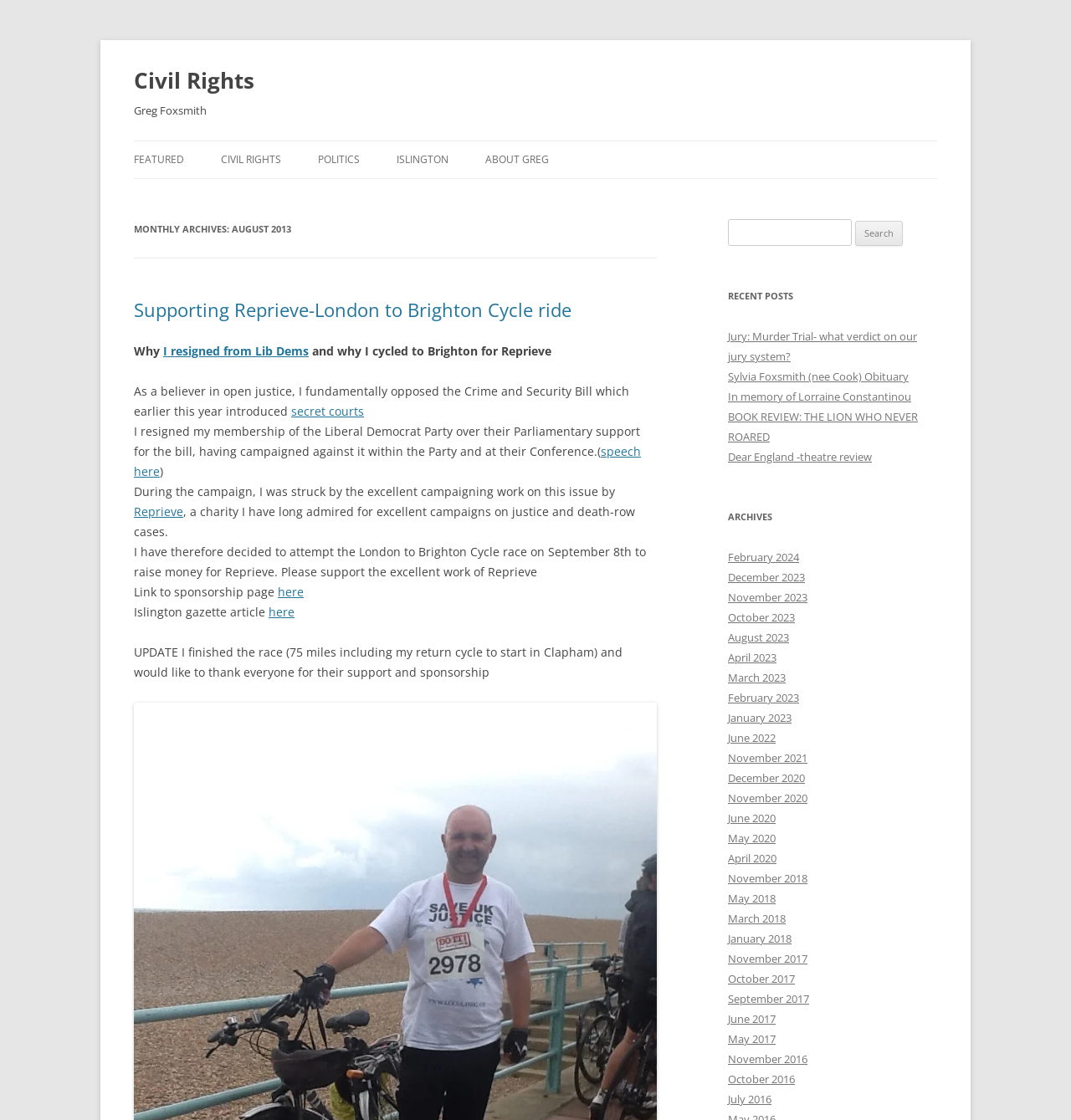Using the provided element description, identify the bounding box coordinates as (top-left x, top-left y, bottom-right x, bottom-right y). Ensure all values are between 0 and 1. Description: parent_node: Search for: value="Search"

[0.799, 0.197, 0.843, 0.22]